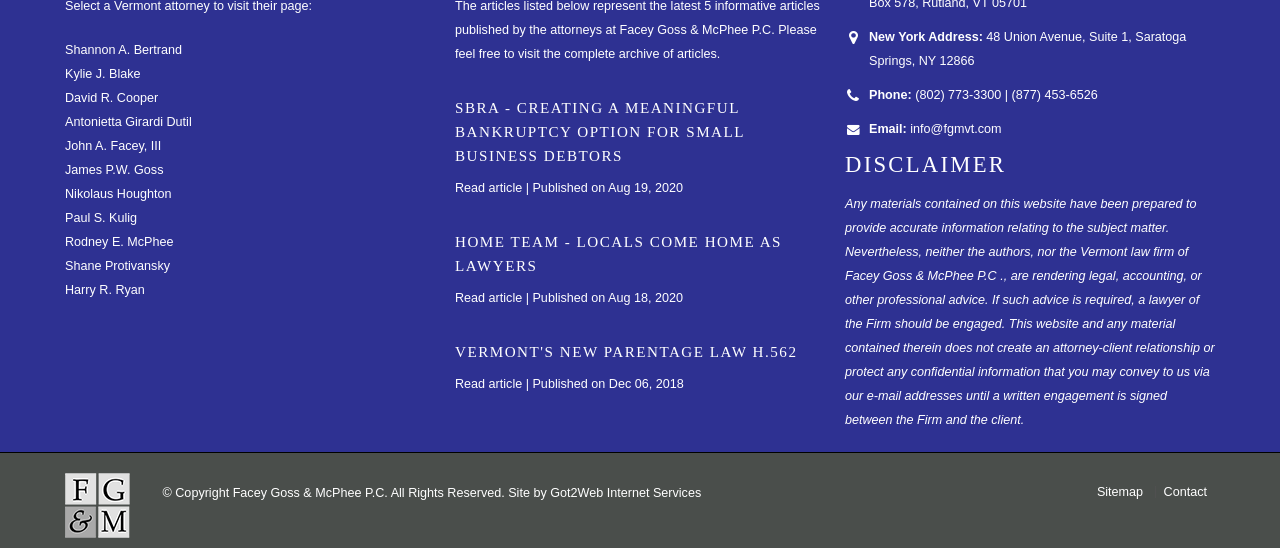What is the purpose of the disclaimer section?
Respond with a short answer, either a single word or a phrase, based on the image.

To provide accurate information